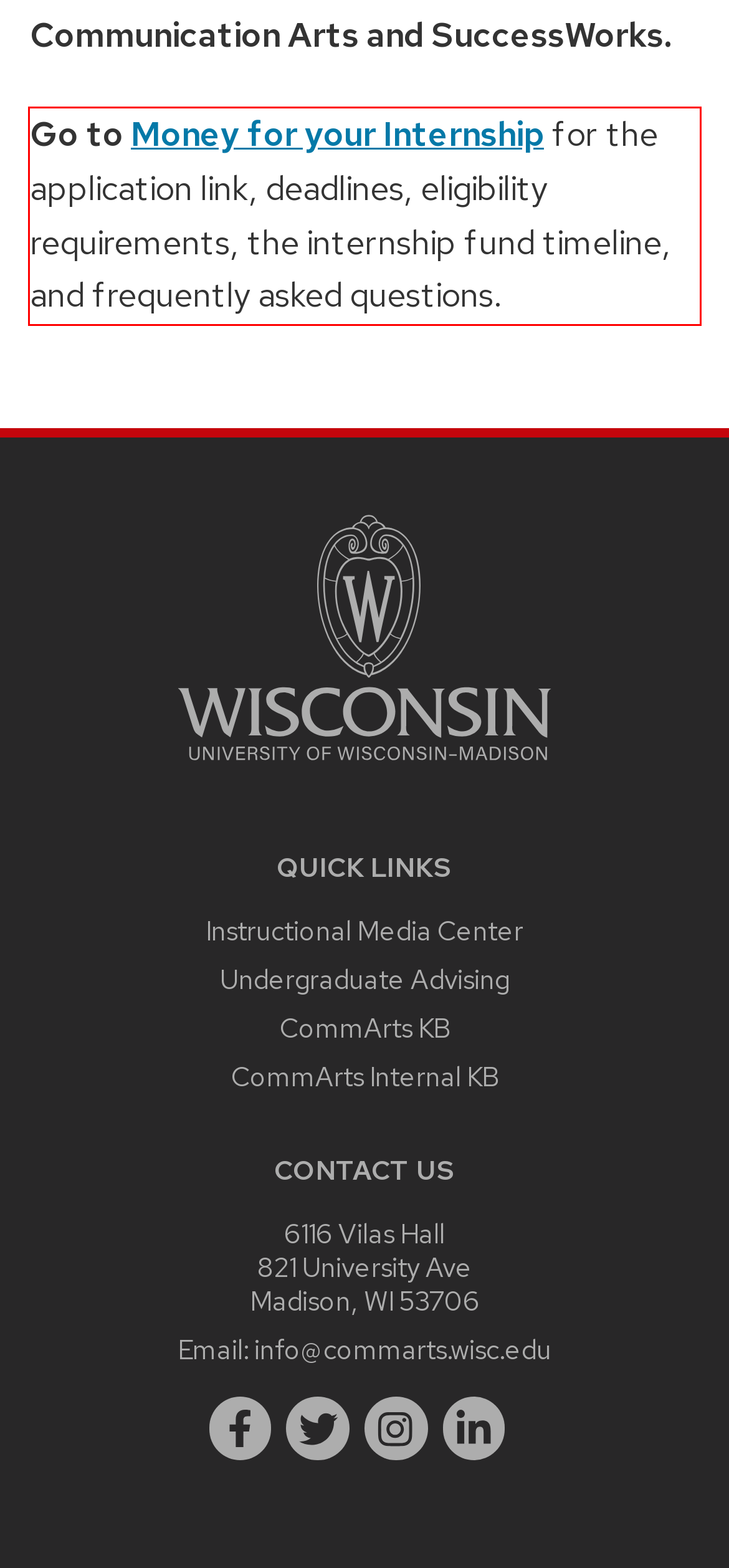Examine the webpage screenshot and use OCR to recognize and output the text within the red bounding box.

Go to Money for your Internship for the application link, deadlines, eligibility requirements, the internship fund timeline, and frequently asked questions.